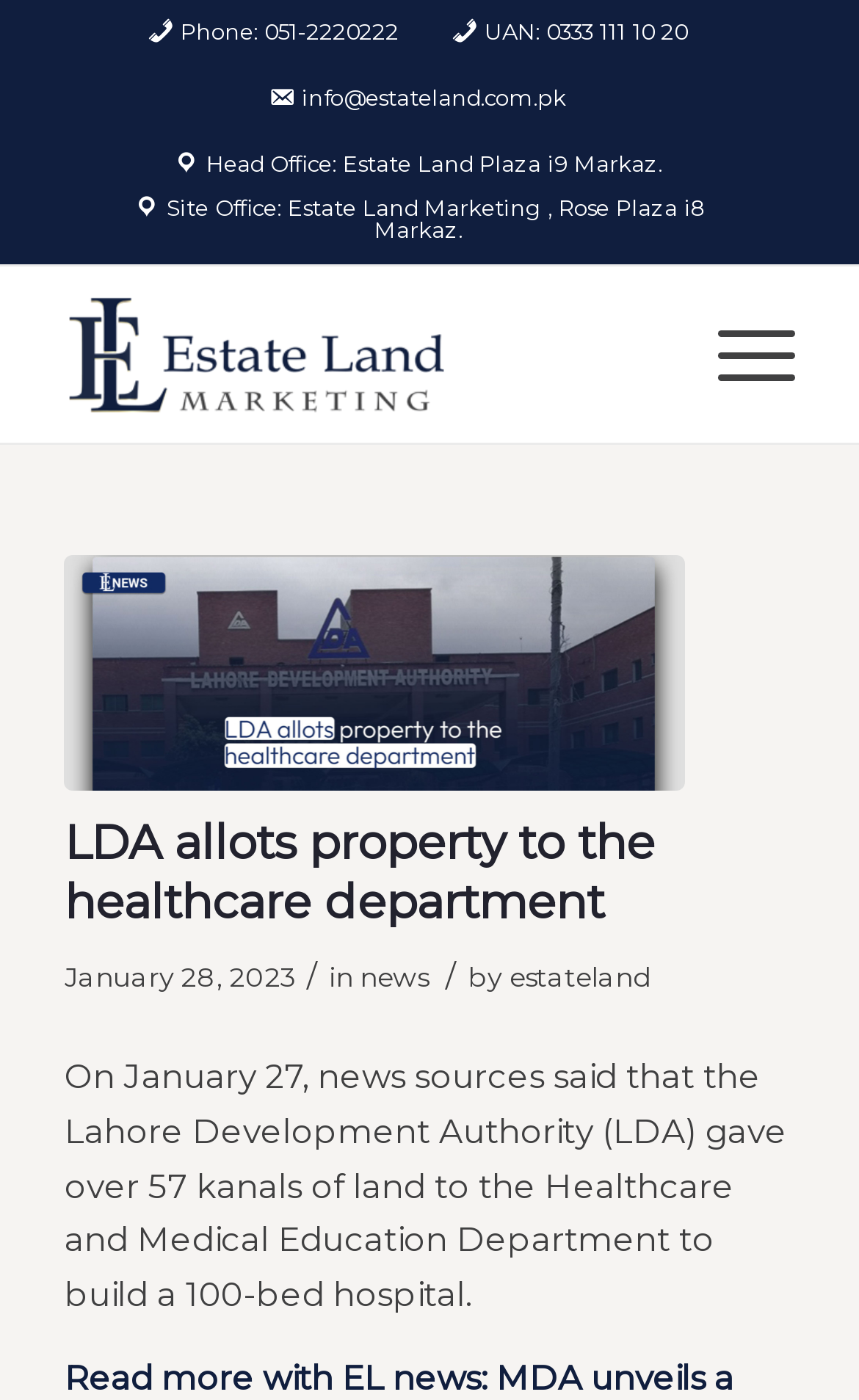What is the phone number of Estate Land?
Please ensure your answer is as detailed and informative as possible.

The phone number of Estate Land can be found at the top of the webpage, where the contact information is provided. It is listed as 'Phone: 051-2220222'.